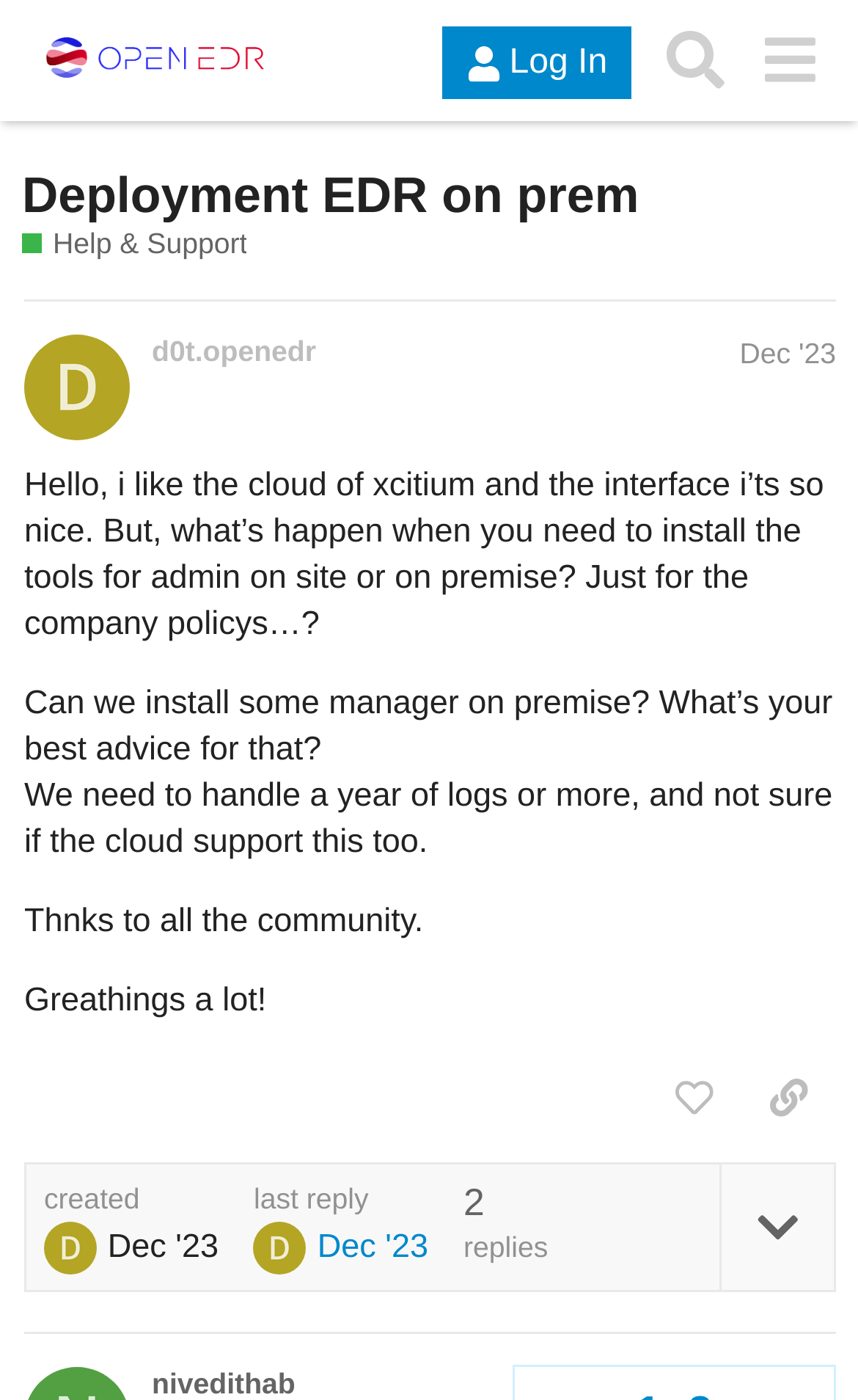What is the topic of the post?
Using the image as a reference, give a one-word or short phrase answer.

Deployment EDR on prem